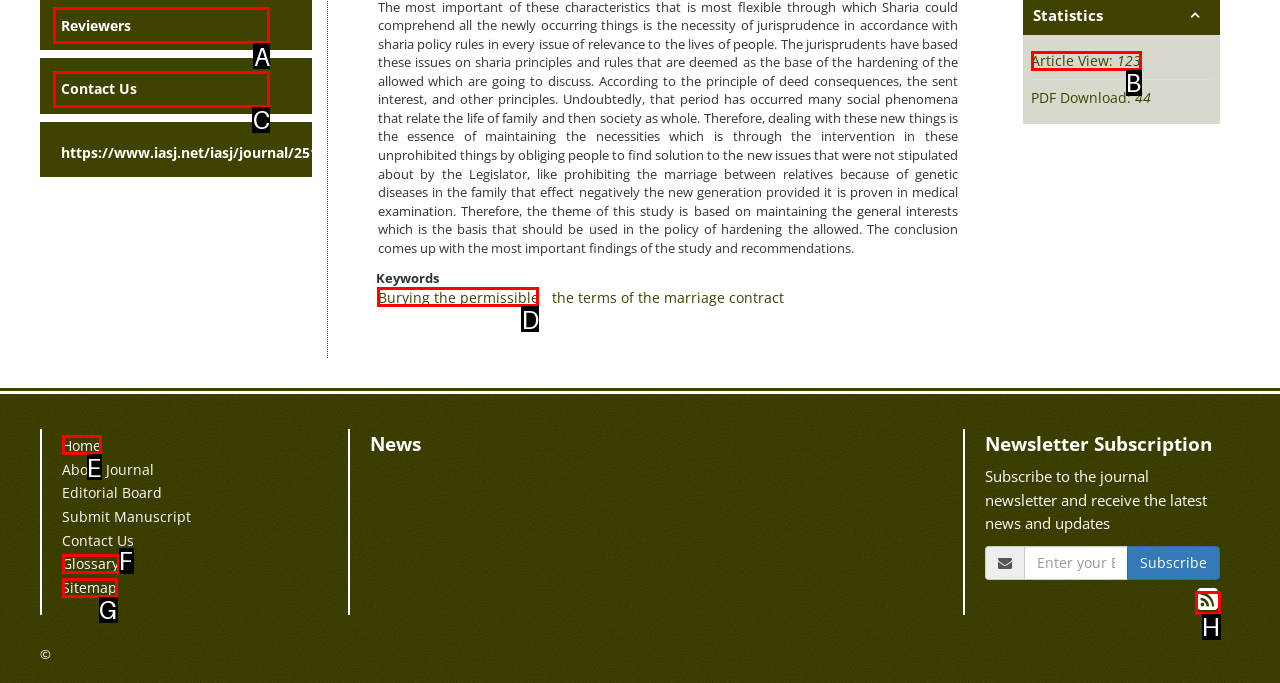Find the HTML element that suits the description: Sitemap
Indicate your answer with the letter of the matching option from the choices provided.

G